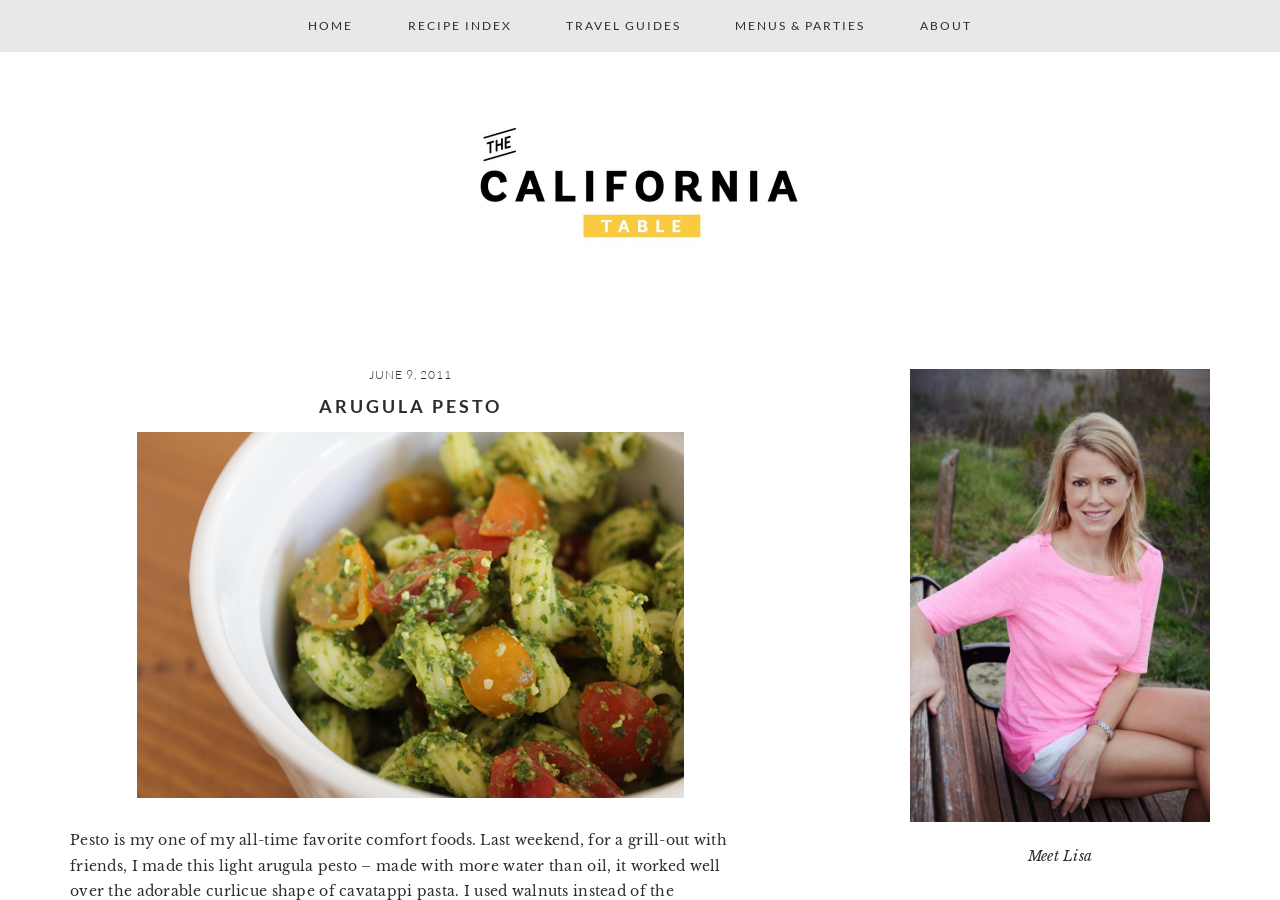Pinpoint the bounding box coordinates of the area that should be clicked to complete the following instruction: "go to home page". The coordinates must be given as four float numbers between 0 and 1, i.e., [left, top, right, bottom].

[0.221, 0.0, 0.296, 0.058]